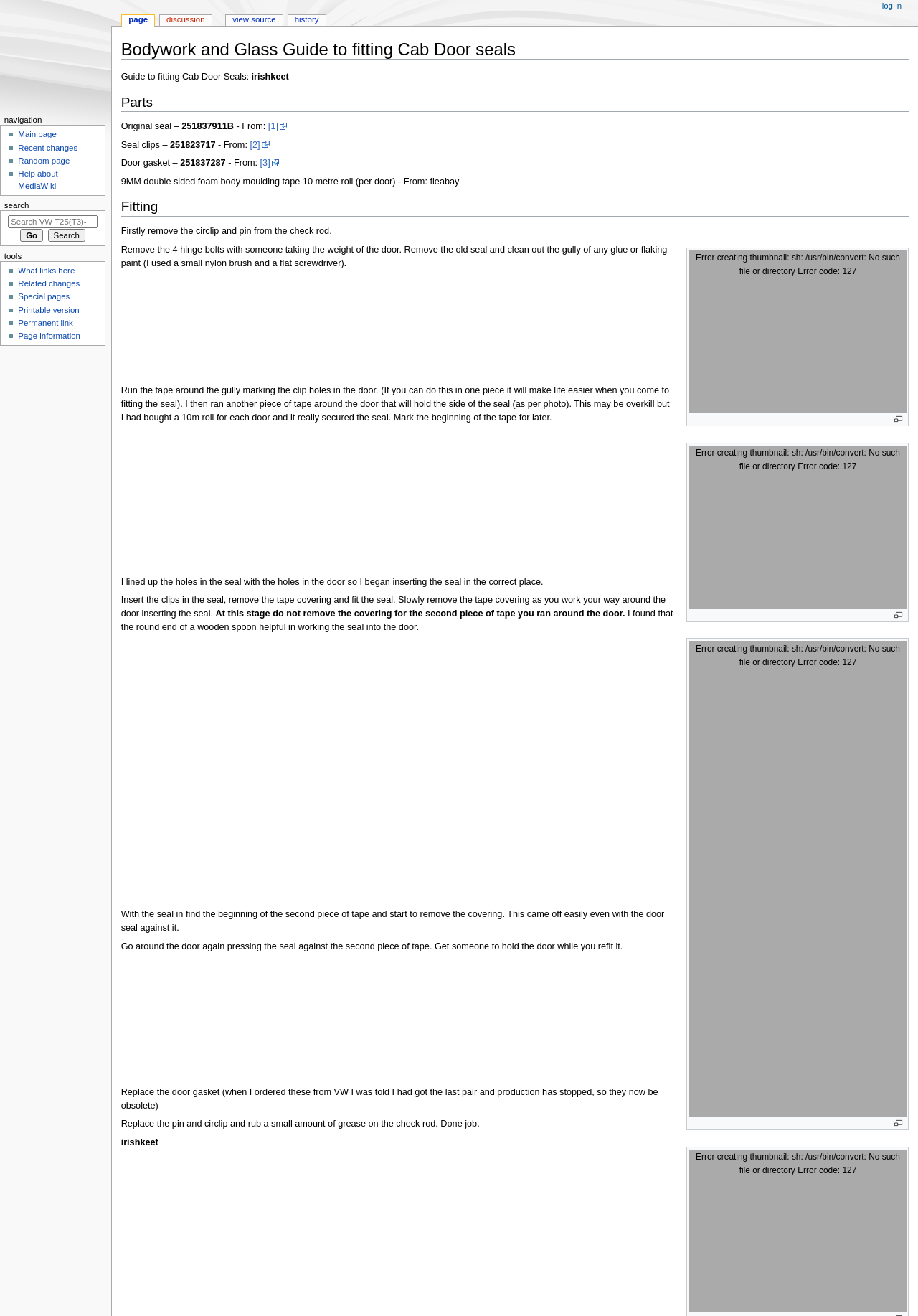What is the purpose of running the tape around the gully?
Please analyze the image and answer the question with as much detail as possible.

The purpose of running the tape around the gully is to mark the clip holes, as explained in the 'Fitting' section of the webpage.